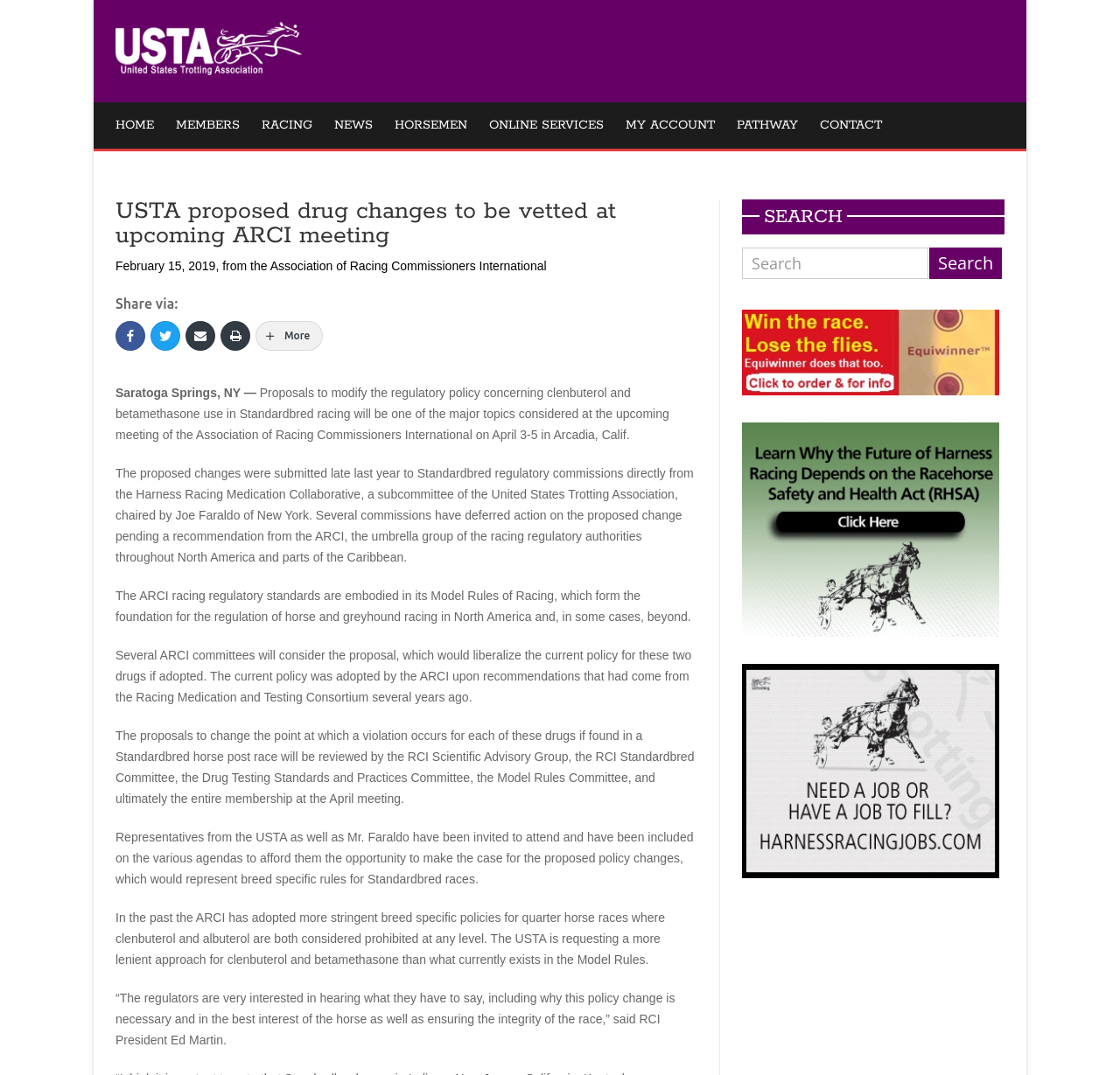Please answer the following question using a single word or phrase: 
How many links are in the top navigation bar?

9